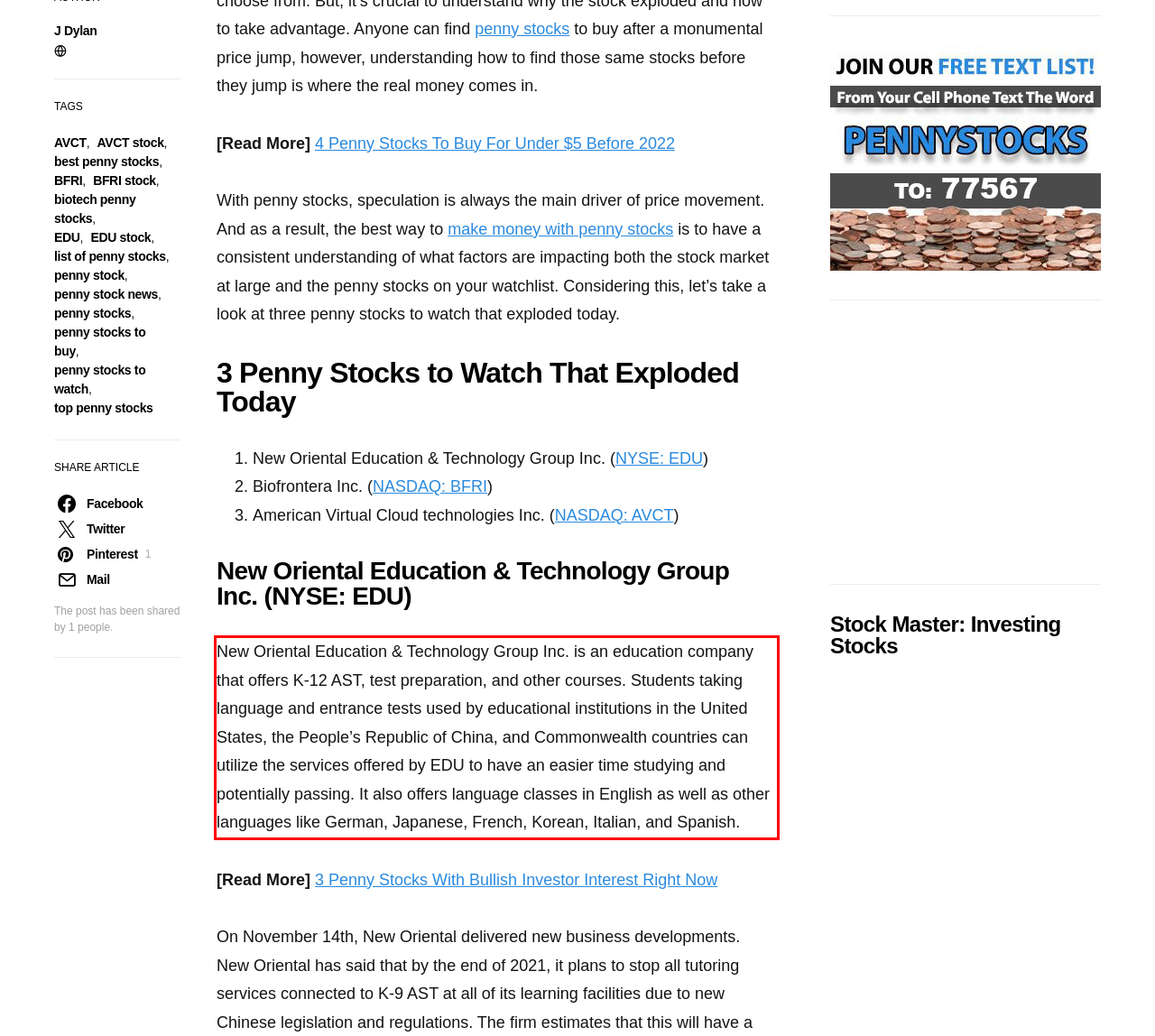Examine the screenshot of the webpage, locate the red bounding box, and generate the text contained within it.

New Oriental Education & Technology Group Inc. is an education company that offers K-12 AST, test preparation, and other courses. Students taking language and entrance tests used by educational institutions in the United States, the People’s Republic of China, and Commonwealth countries can utilize the services offered by EDU to have an easier time studying and potentially passing. It also offers language classes in English as well as other languages like German, Japanese, French, Korean, Italian, and Spanish.